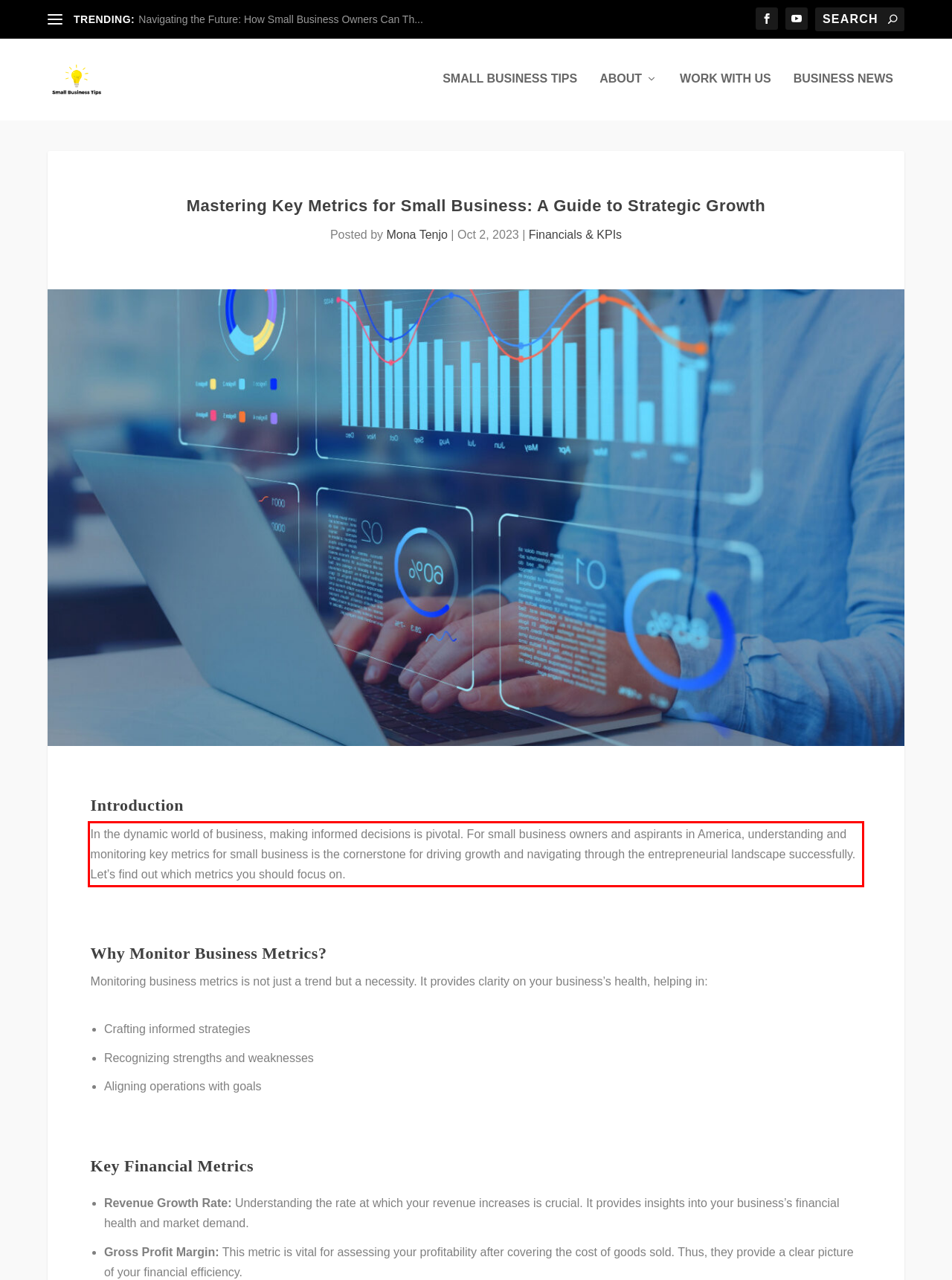Using the webpage screenshot, recognize and capture the text within the red bounding box.

In the dynamic world of business, making informed decisions is pivotal. For small business owners and aspirants in America, understanding and monitoring key metrics for small business is the cornerstone for driving growth and navigating through the entrepreneurial landscape successfully. Let’s find out which metrics you should focus on.